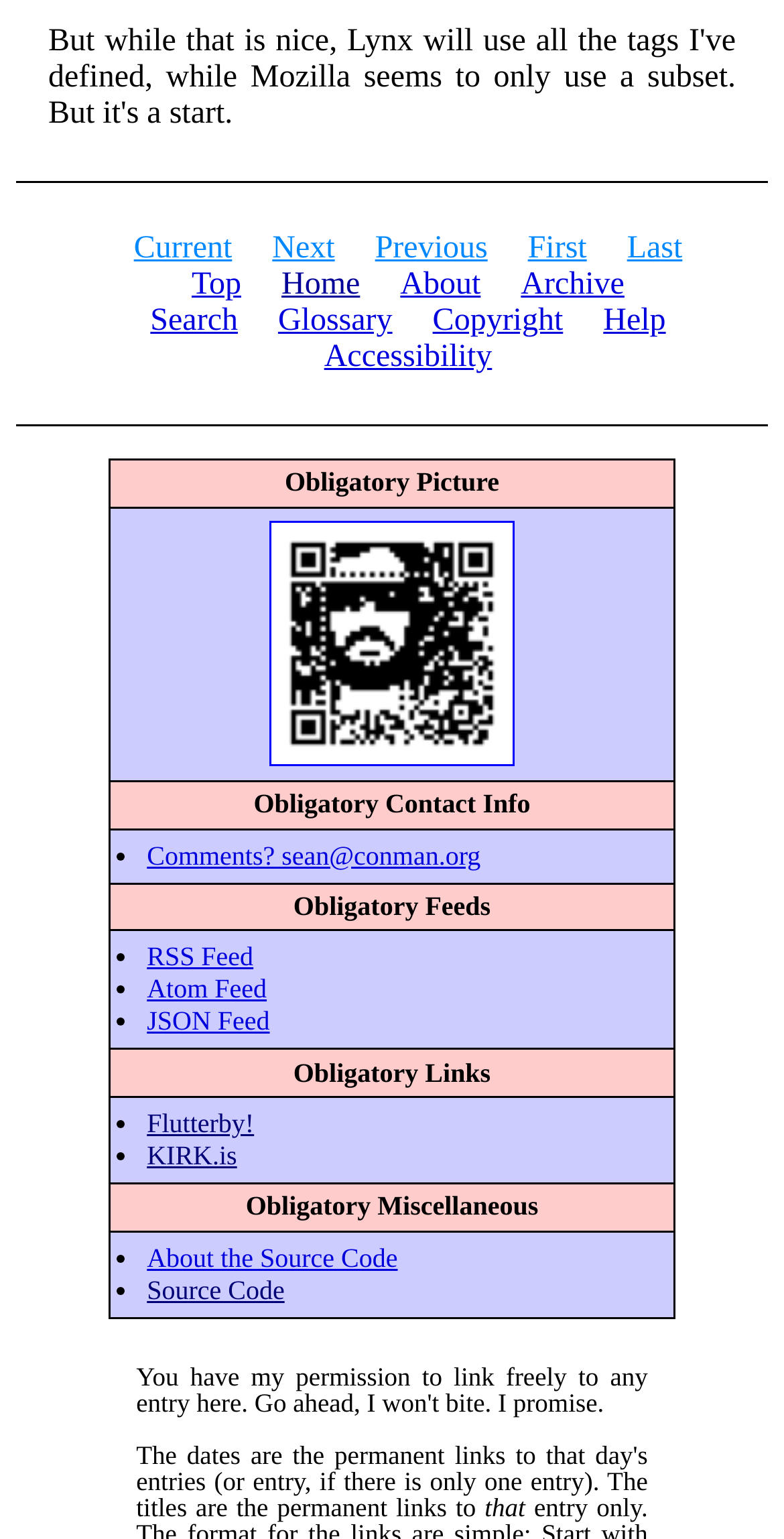Identify the bounding box for the UI element specified in this description: "About the Source Code". The coordinates must be four float numbers between 0 and 1, formatted as [left, top, right, bottom].

[0.187, 0.807, 0.507, 0.827]